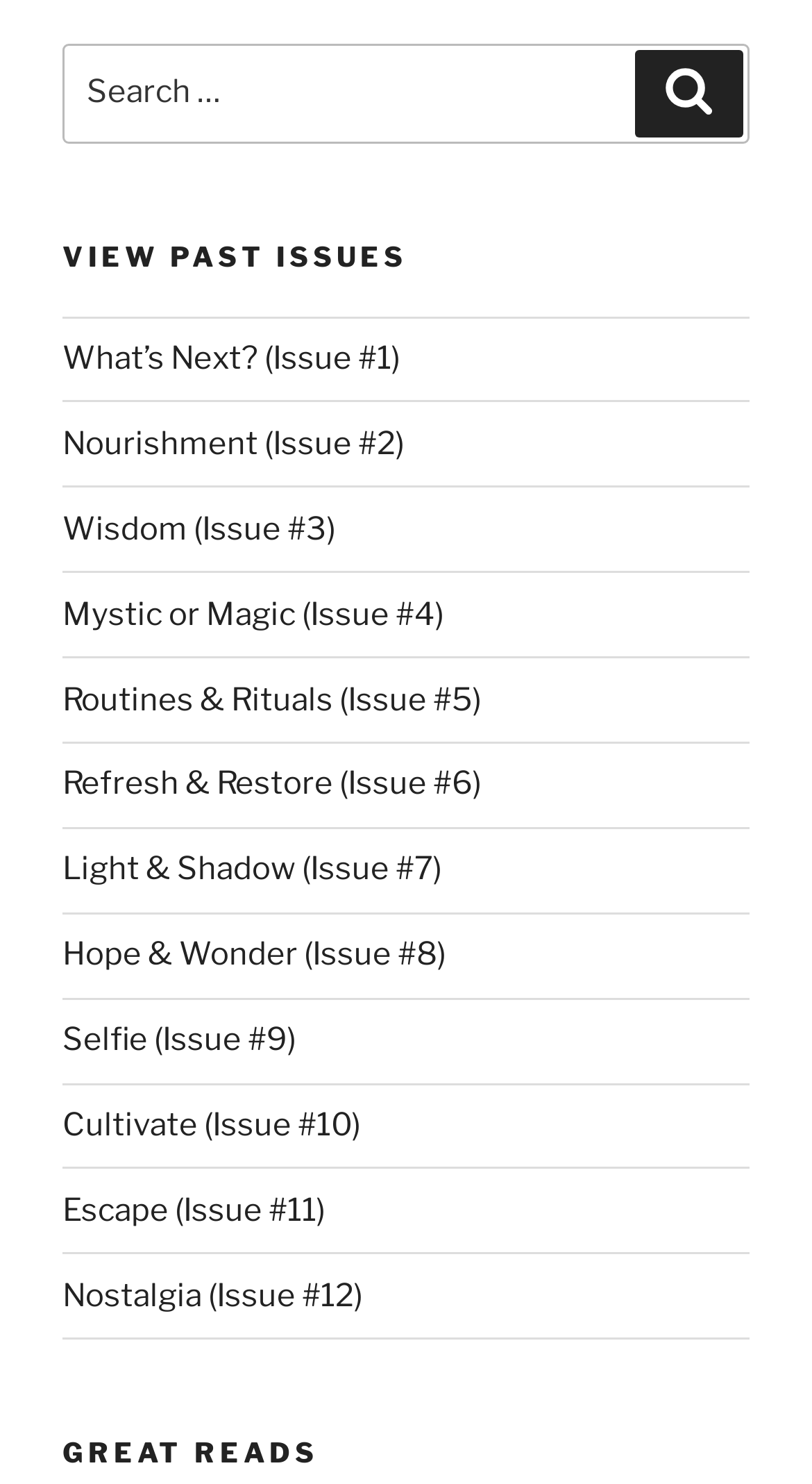Locate the bounding box coordinates of the element I should click to achieve the following instruction: "Click Search button".

[0.782, 0.034, 0.915, 0.092]